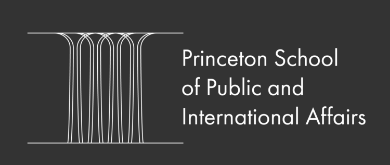Respond to the following question with a brief word or phrase:
What is the color of the background in the logo?

Dark